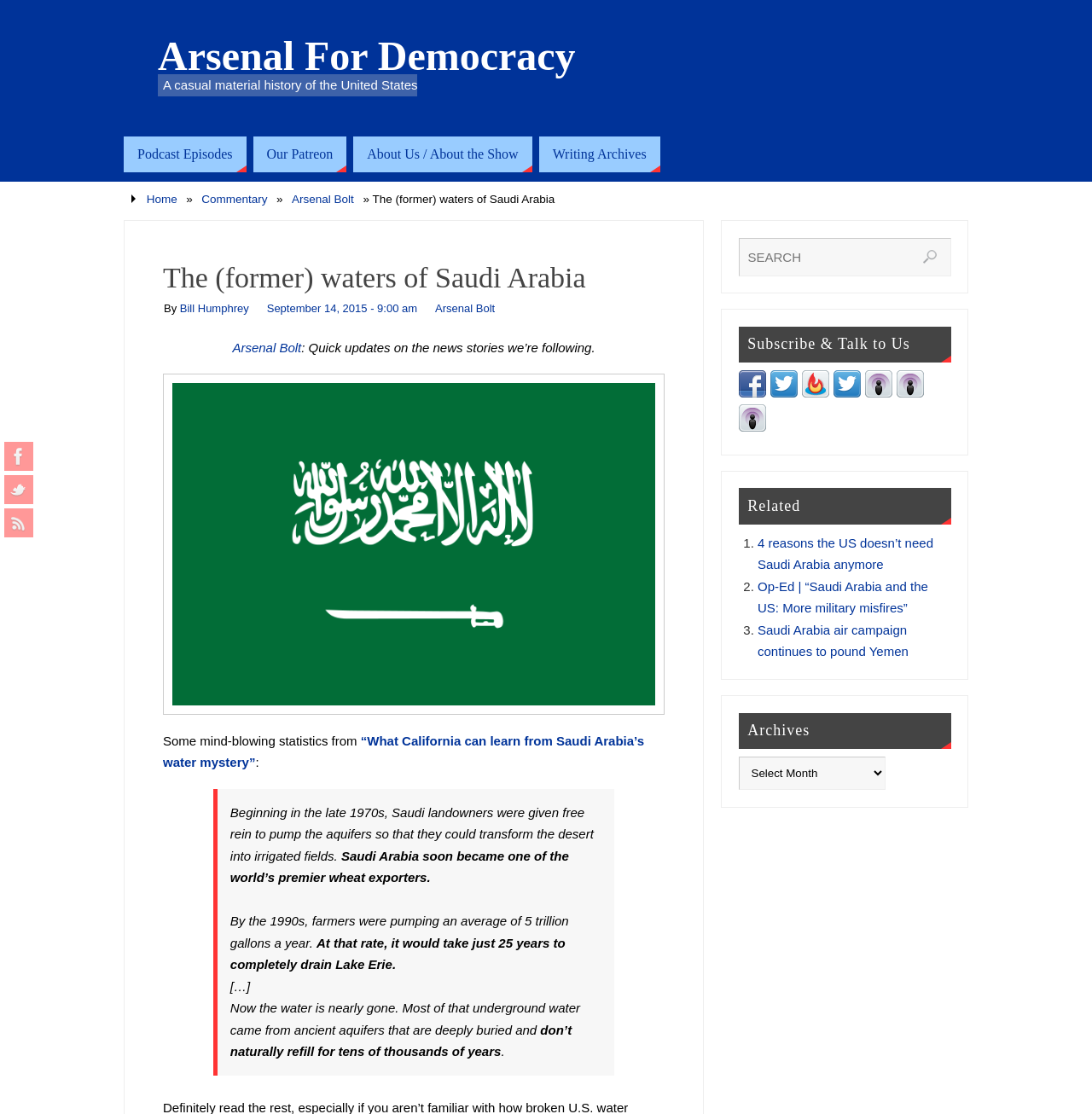Locate the bounding box coordinates of the element's region that should be clicked to carry out the following instruction: "Read the article 'What California can learn from Saudi Arabia’s water mystery'". The coordinates need to be four float numbers between 0 and 1, i.e., [left, top, right, bottom].

[0.149, 0.658, 0.59, 0.691]